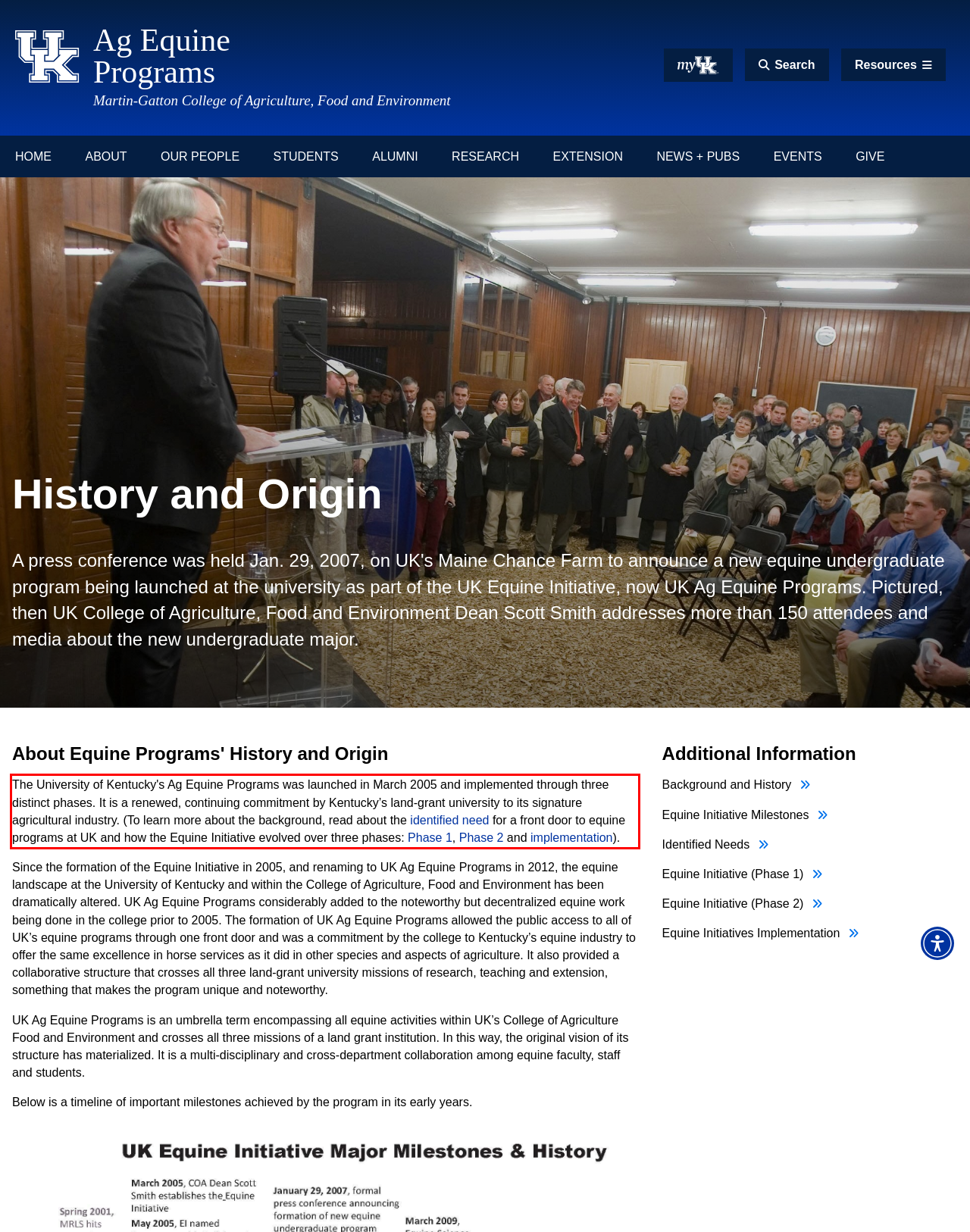Please perform OCR on the text within the red rectangle in the webpage screenshot and return the text content.

The University of Kentucky's Ag Equine Programs was launched in March 2005 and implemented through three distinct phases. It is a renewed, continuing commitment by Kentucky’s land-grant university to its signature agricultural industry. (To learn more about the background, read about the identified need for a front door to equine programs at UK and how the Equine Initiative evolved over three phases: Phase 1, Phase 2 and implementation).